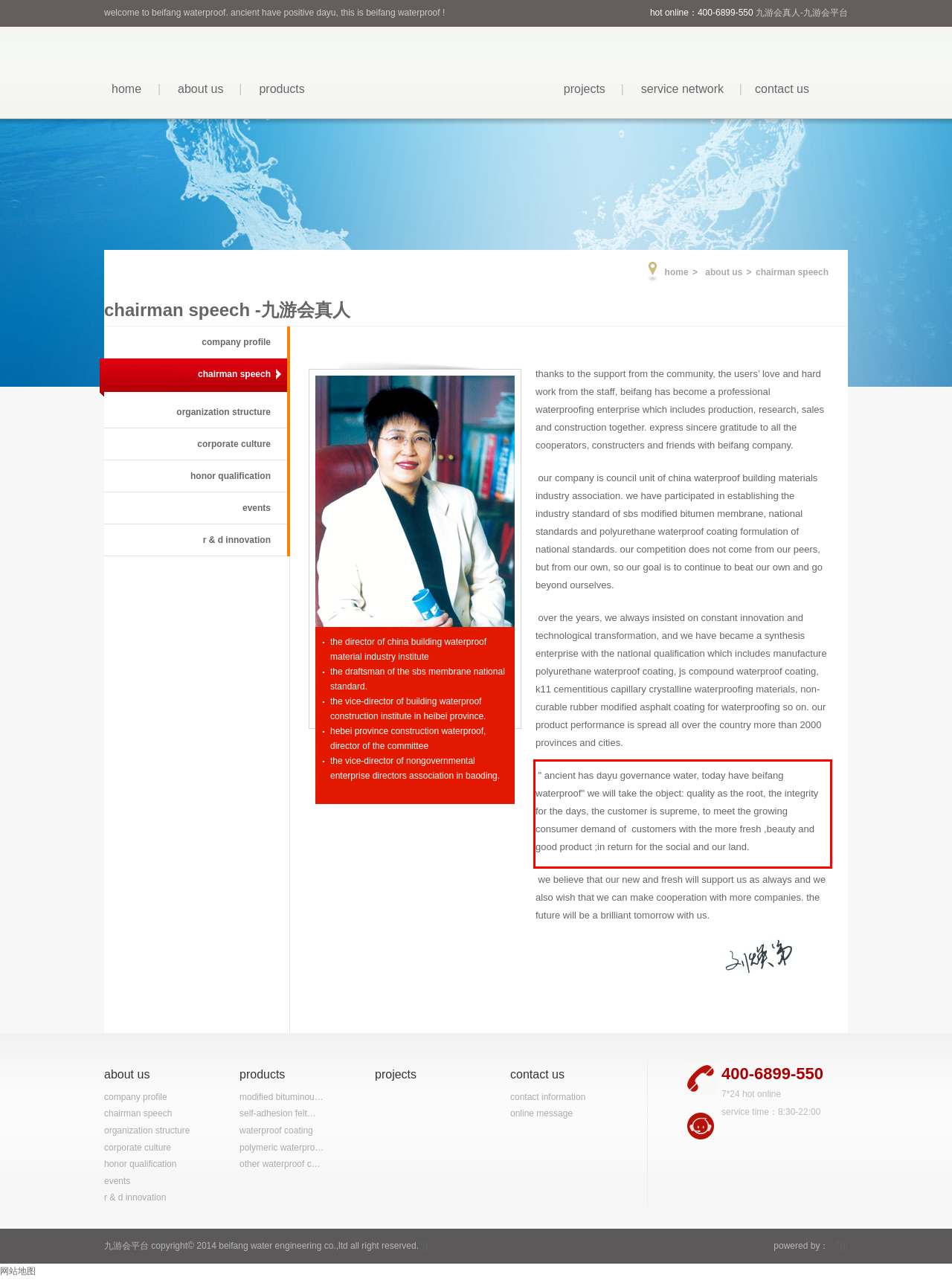You are looking at a screenshot of a webpage with a red rectangle bounding box. Use OCR to identify and extract the text content found inside this red bounding box.

" ancient has dayu governance water, today have beifang waterproof" we will take the object: quality as the root, the integrity for the days, the customer is supreme, to meet the growing consumer demand of customers with the more fresh ,beauty and good product ;in return for the social and our land.